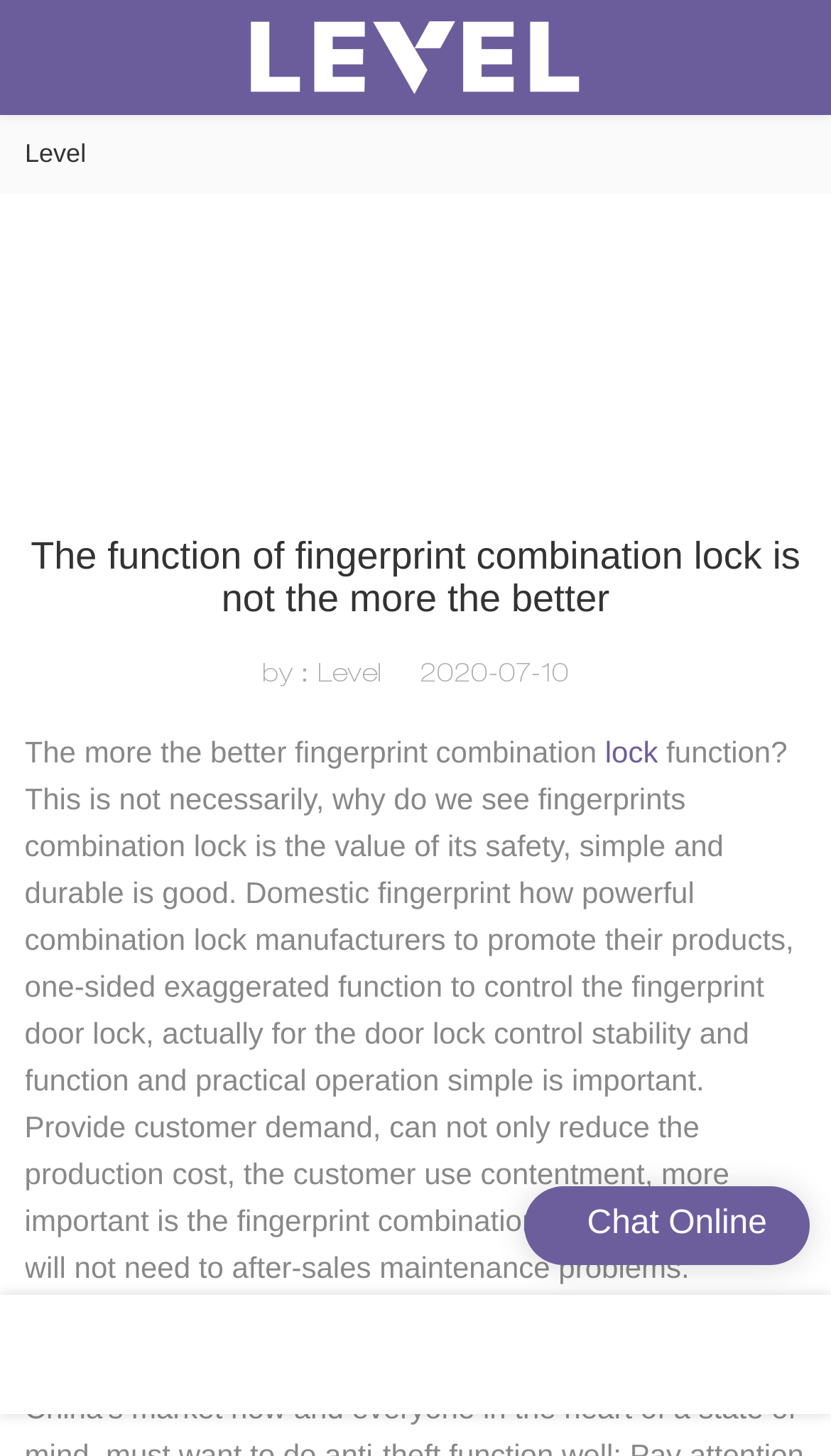Predict the bounding box of the UI element that fits this description: "Level".

[0.03, 0.095, 0.104, 0.116]